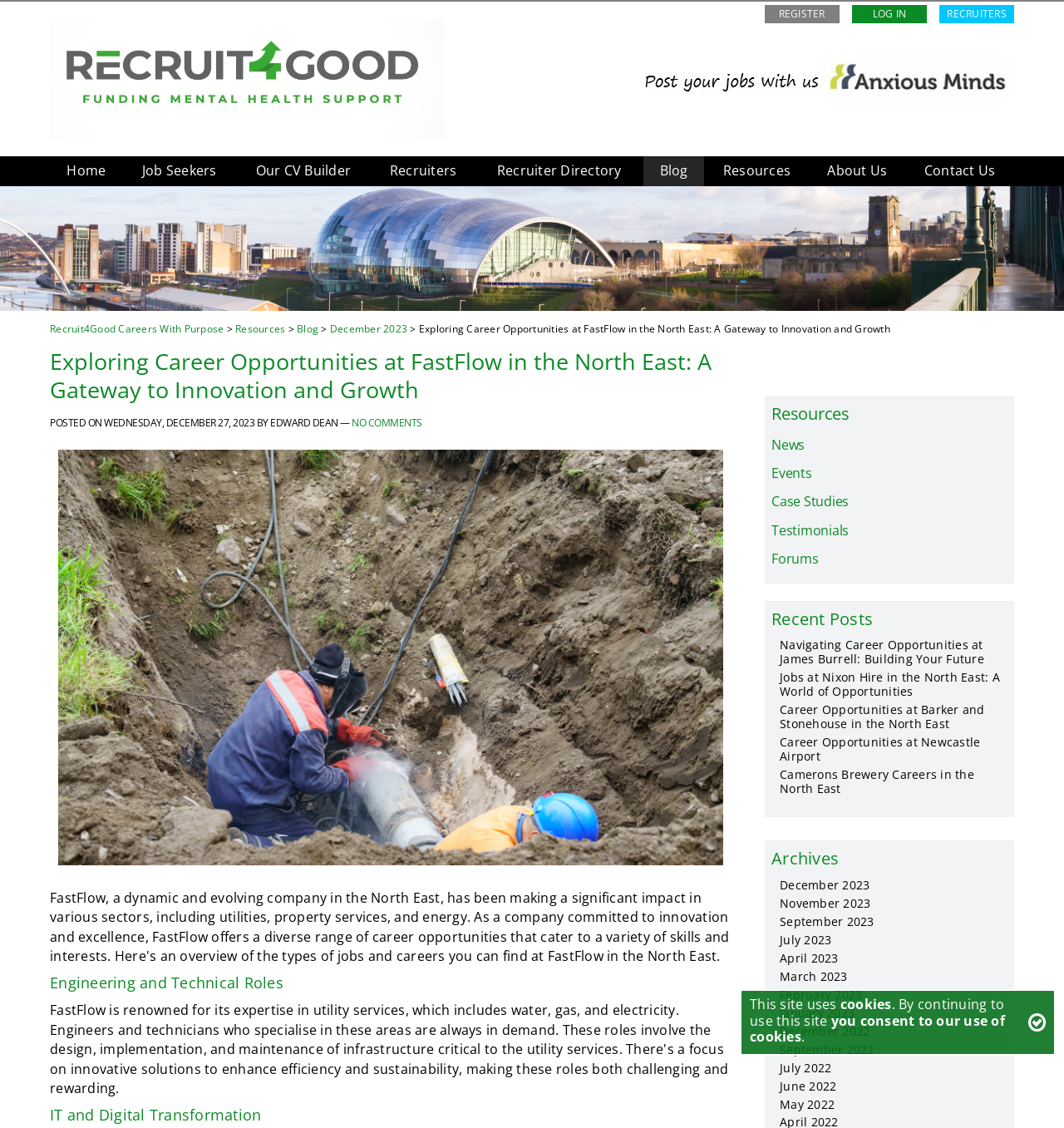Locate the bounding box coordinates of the element that needs to be clicked to carry out the instruction: "Explore 'Job Seekers'". The coordinates should be given as four float numbers ranging from 0 to 1, i.e., [left, top, right, bottom].

[0.116, 0.139, 0.221, 0.165]